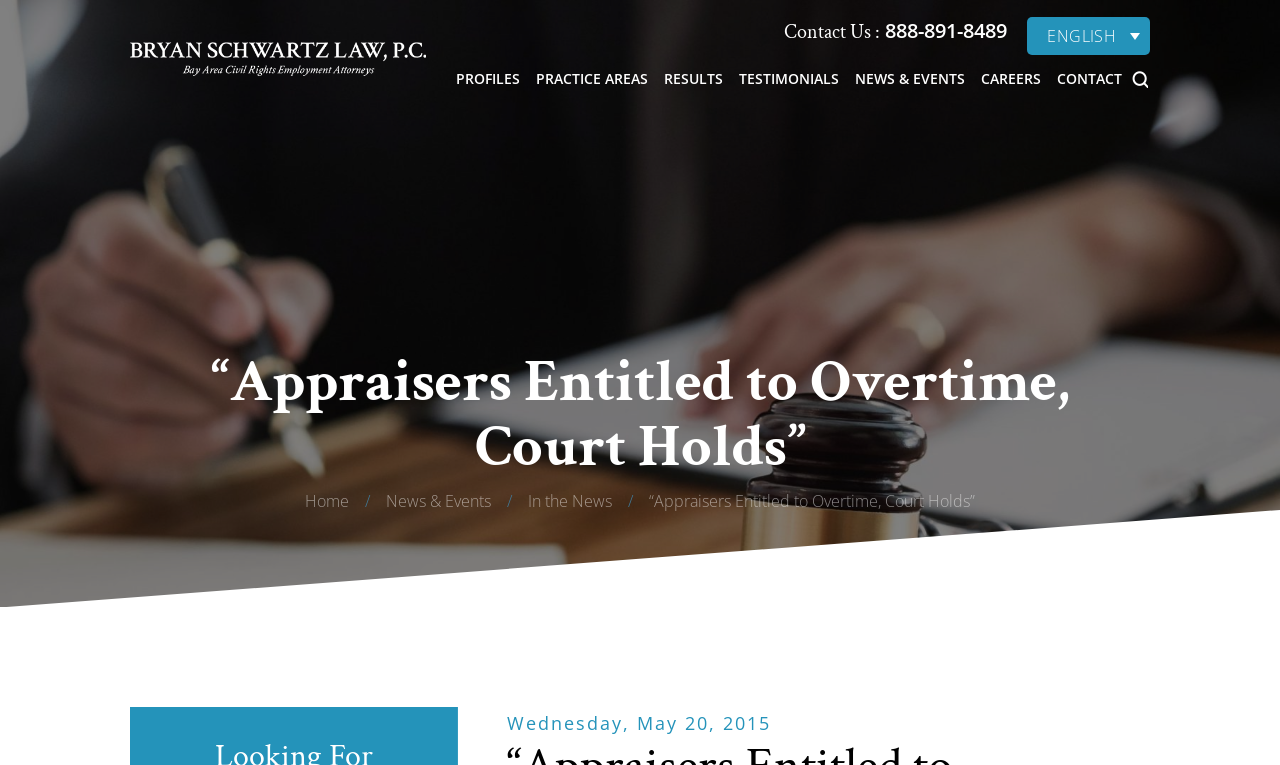Locate the bounding box coordinates of the element you need to click to accomplish the task described by this instruction: "Click the 'Contact Us' link".

[0.613, 0.025, 0.688, 0.059]